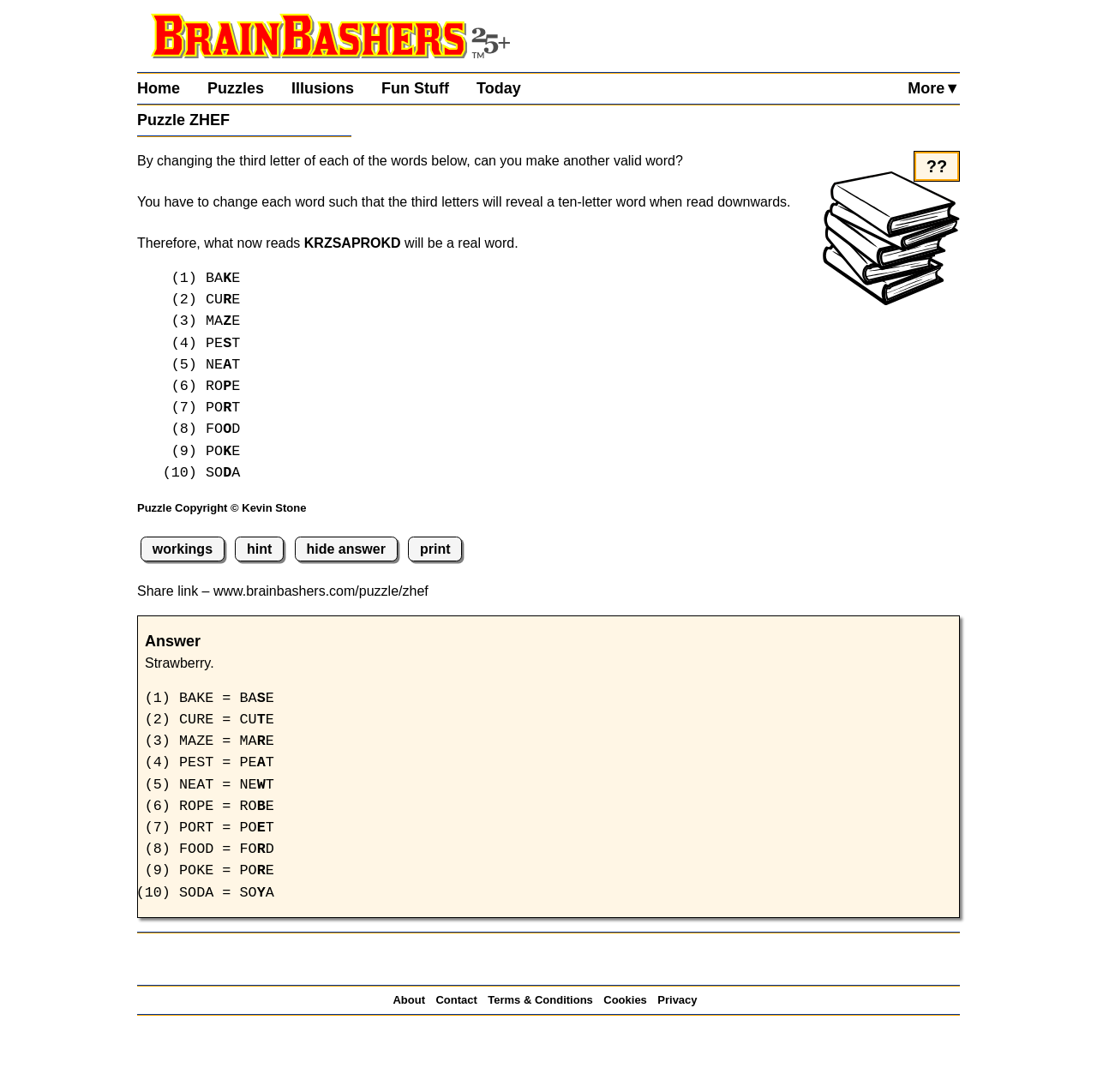What is the answer to the puzzle?
Answer the question with as much detail as you can, using the image as a reference.

The answer to the puzzle is obtained from the static text element with the text 'Strawberry.' located at the bottom of the webpage.